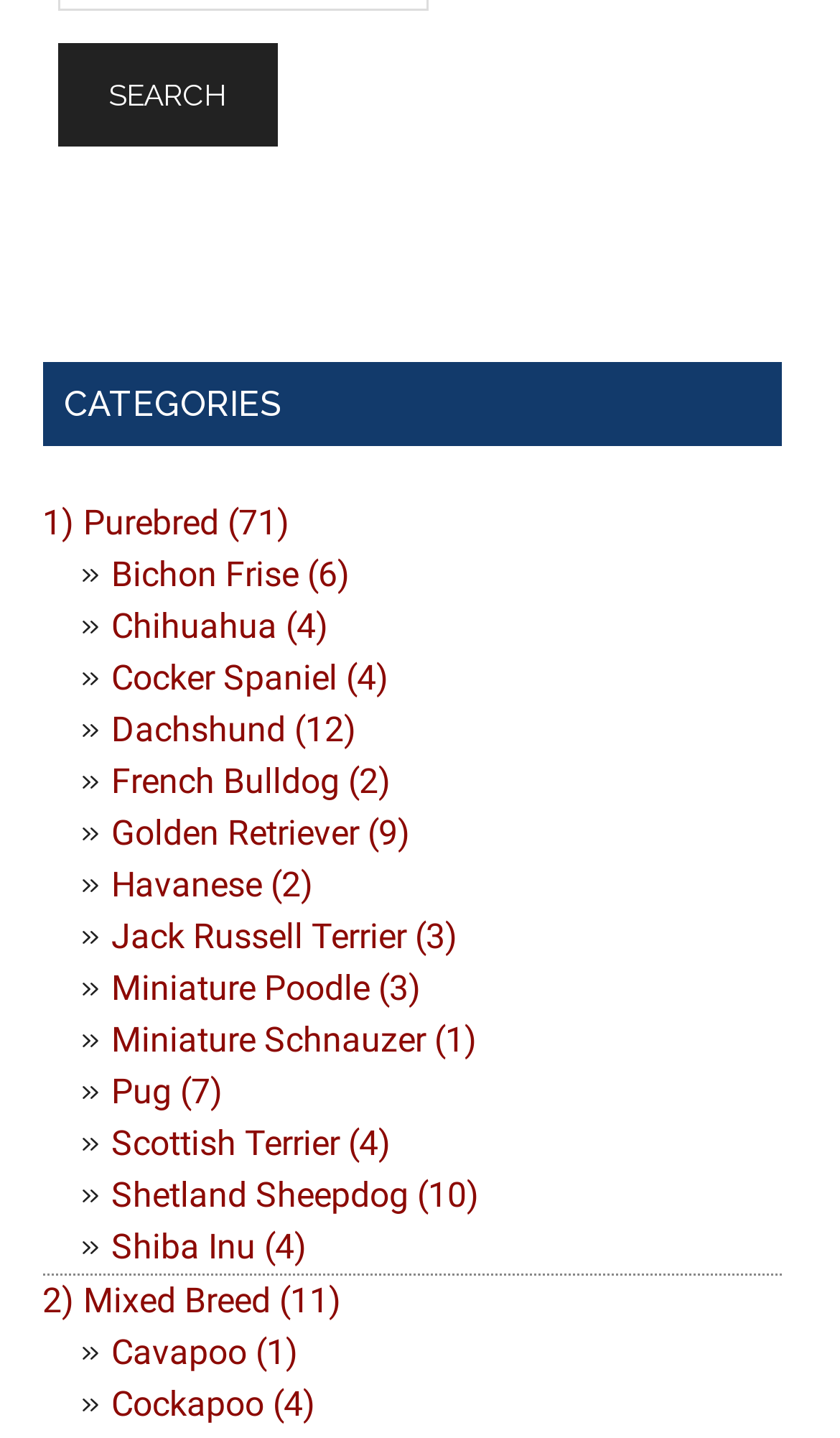What is the primary function of the button at the top?
Provide an in-depth and detailed explanation in response to the question.

The primary function of the button at the top is to search, as indicated by the StaticText 'SEARCH' inside the button element.